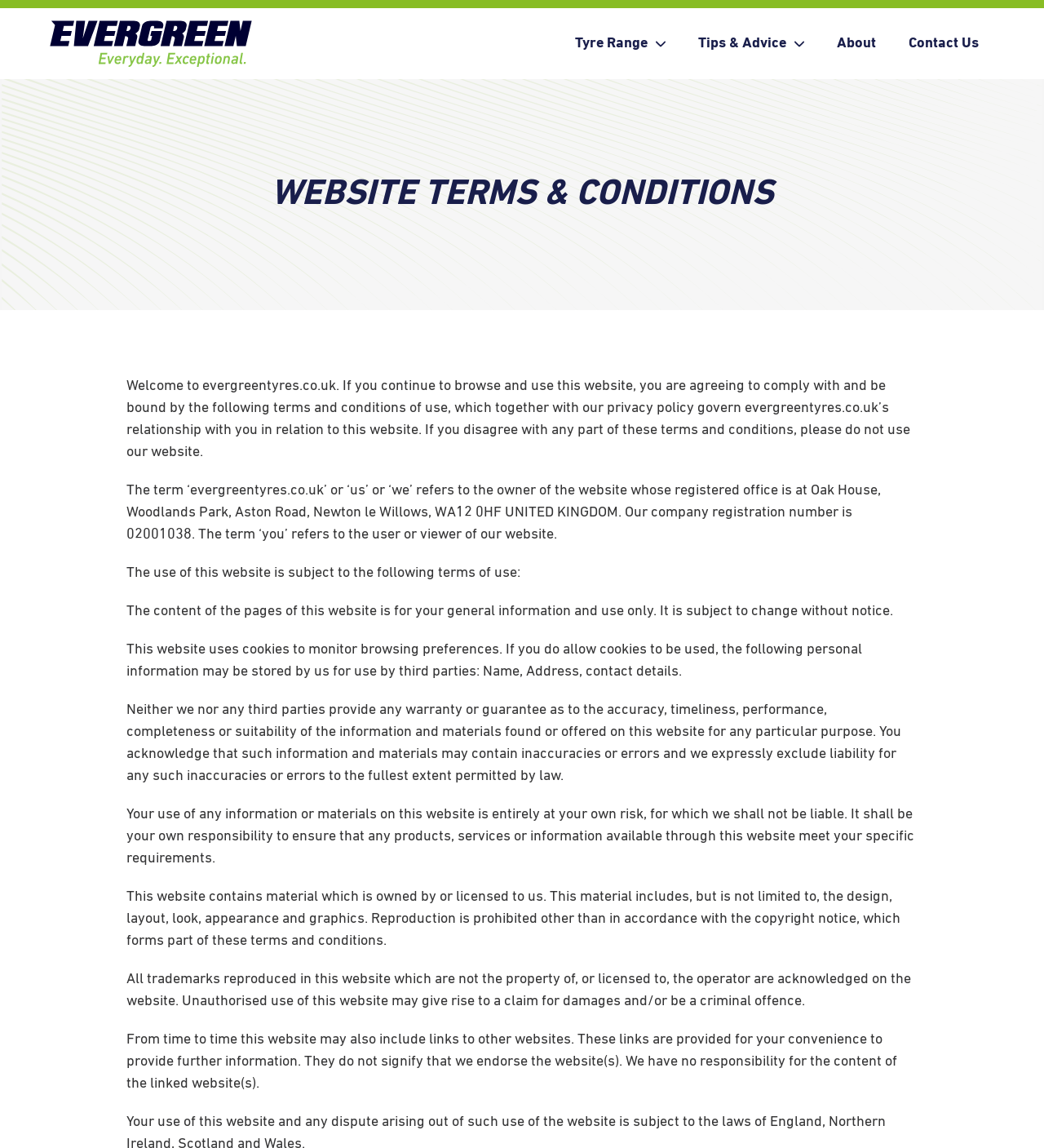What is the logo of the website?
Please provide a single word or phrase in response based on the screenshot.

Evergreen Tyres